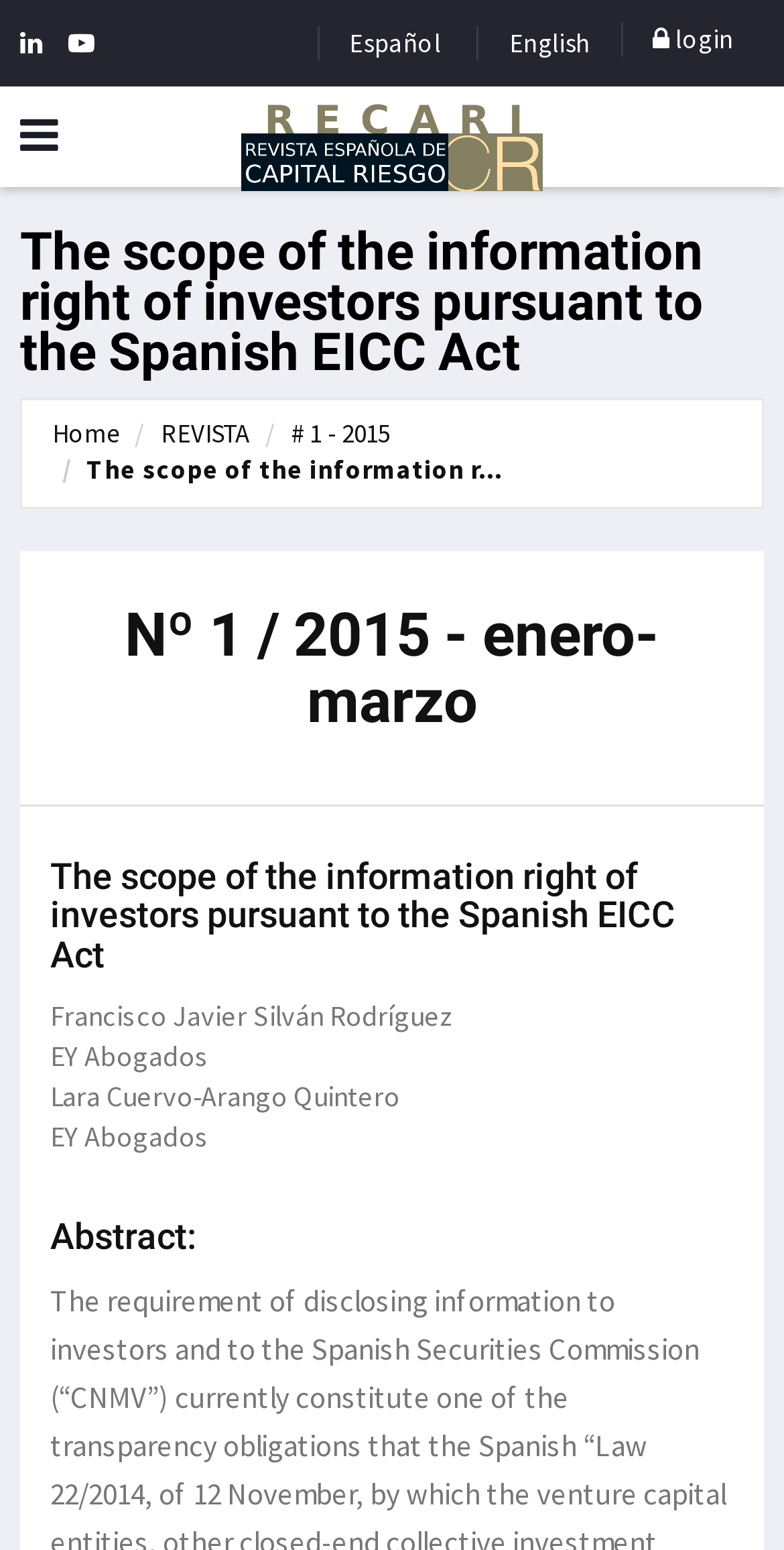Can you find and provide the title of the webpage?

The scope of the information right of investors pursuant to the Spanish EICC Act